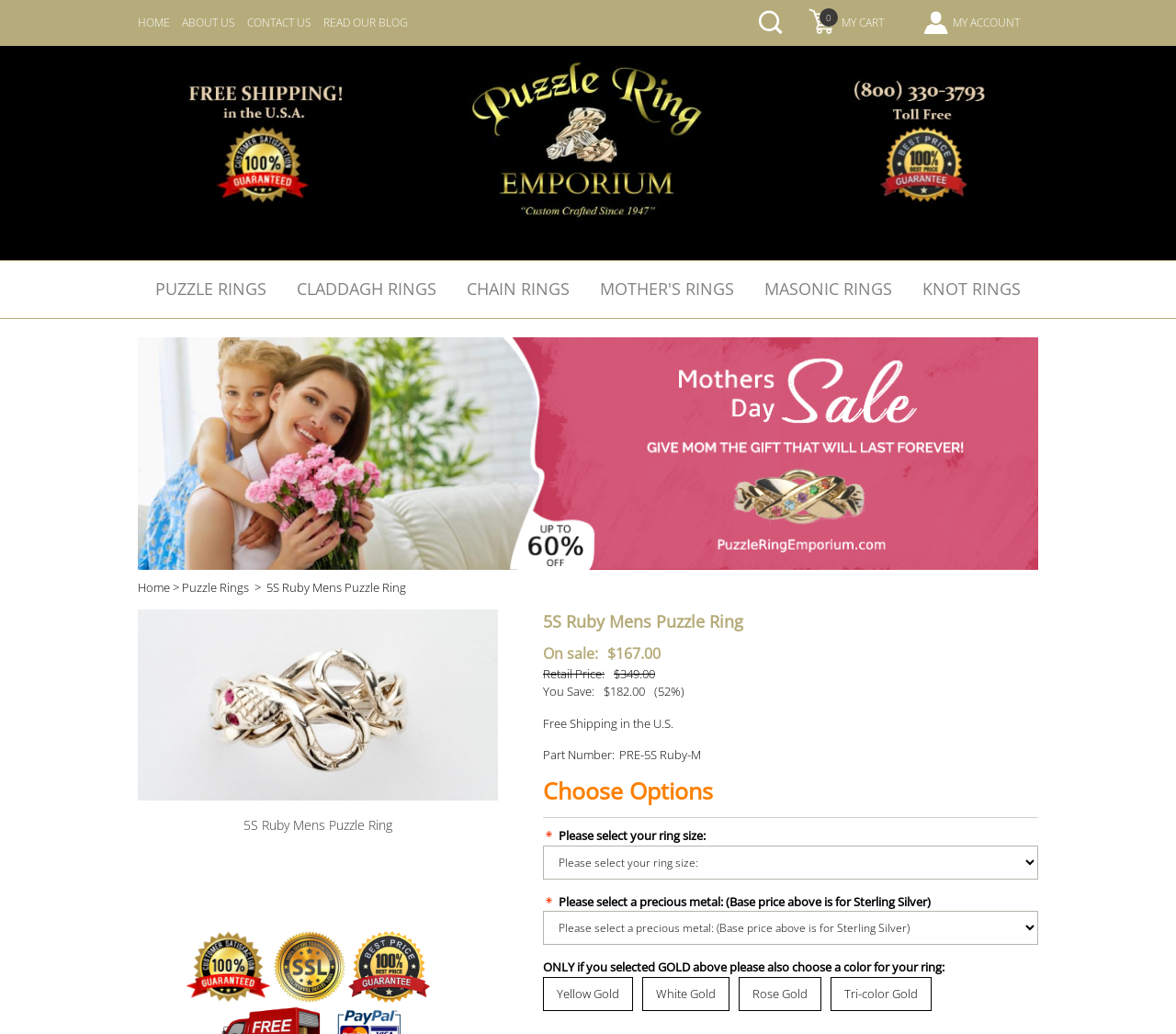Determine the bounding box of the UI component based on this description: "Read Our Blog". The bounding box coordinates should be four float values between 0 and 1, i.e., [left, top, right, bottom].

[0.275, 0.014, 0.347, 0.029]